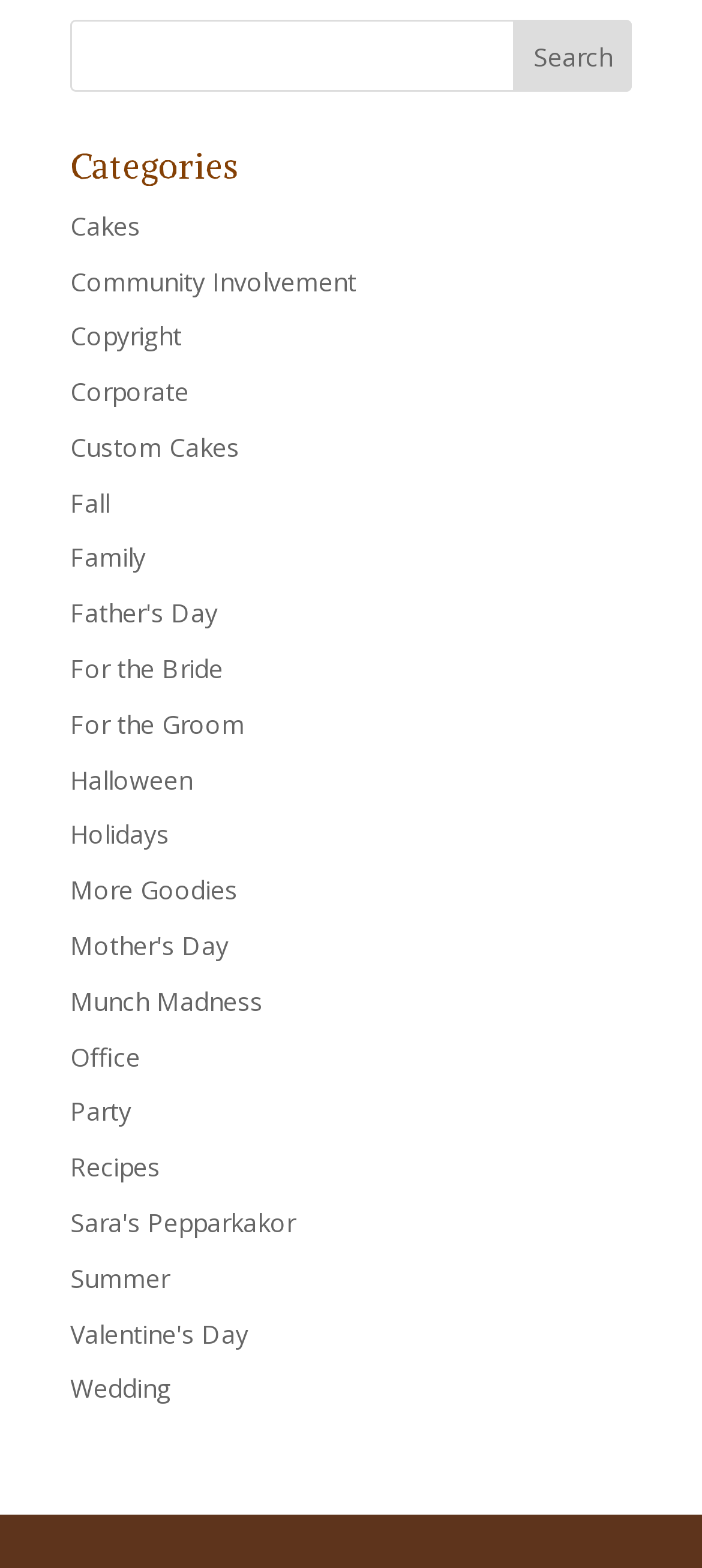What is the purpose of the textbox?
Please look at the screenshot and answer in one word or a short phrase.

Search